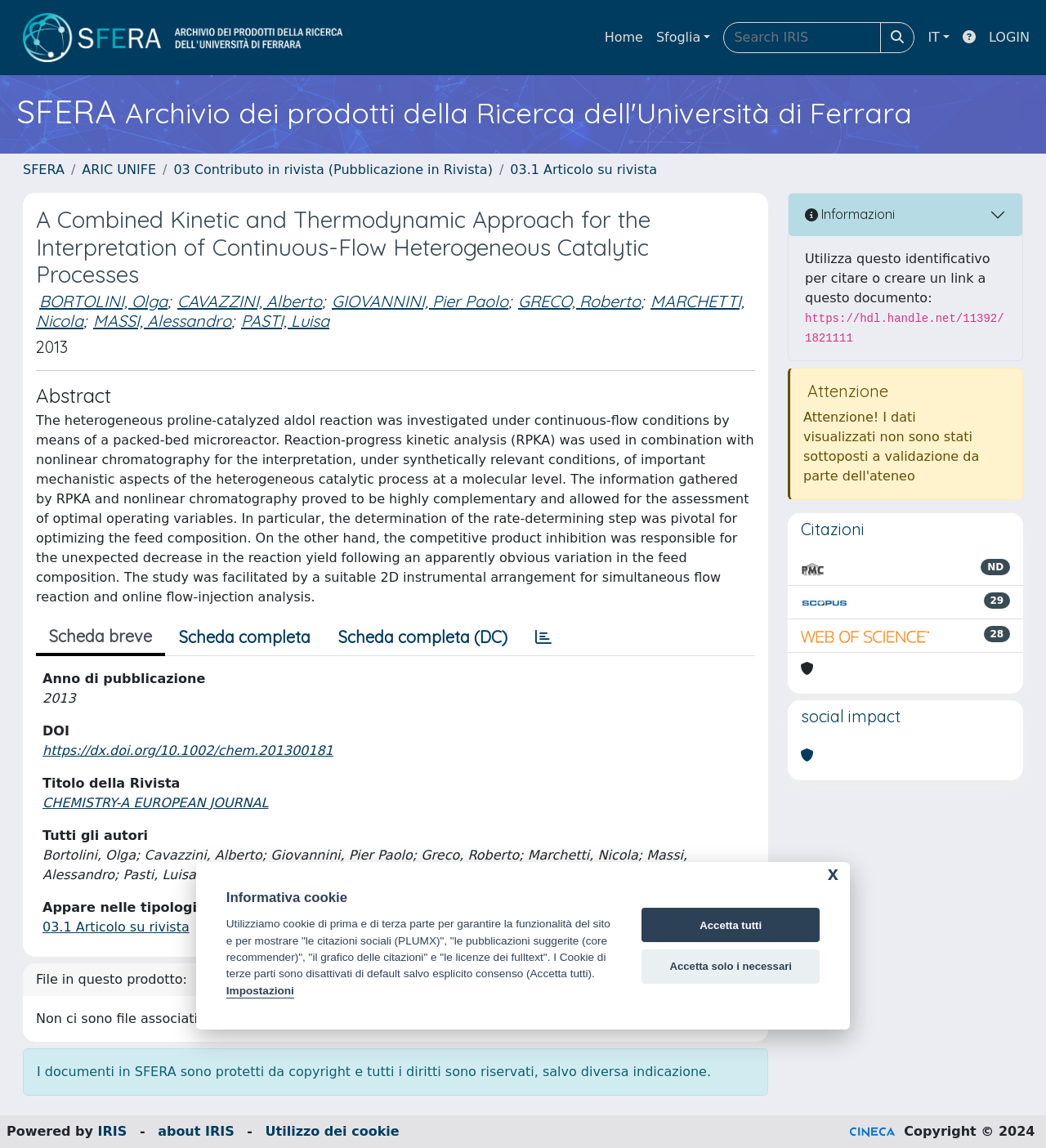Using the elements shown in the image, answer the question comprehensively: What is the publication year of the article?

The publication year of the article can be found in the heading element with the text '2013'.